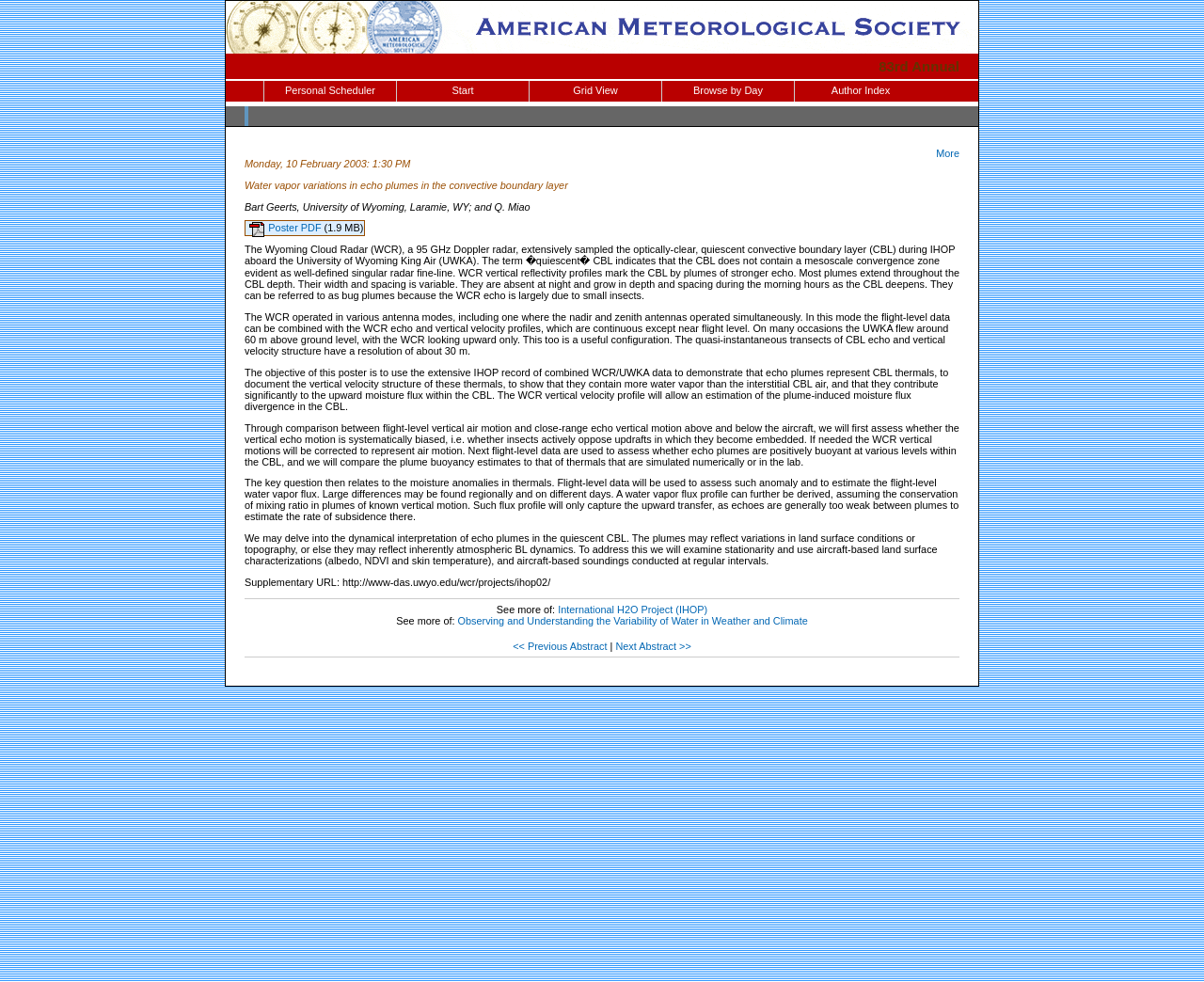Bounding box coordinates are specified in the format (top-left x, top-left y, bottom-right x, bottom-right y). All values are floating point numbers bounded between 0 and 1. Please provide the bounding box coordinate of the region this sentence describes: Personal Scheduler

[0.22, 0.082, 0.329, 0.103]